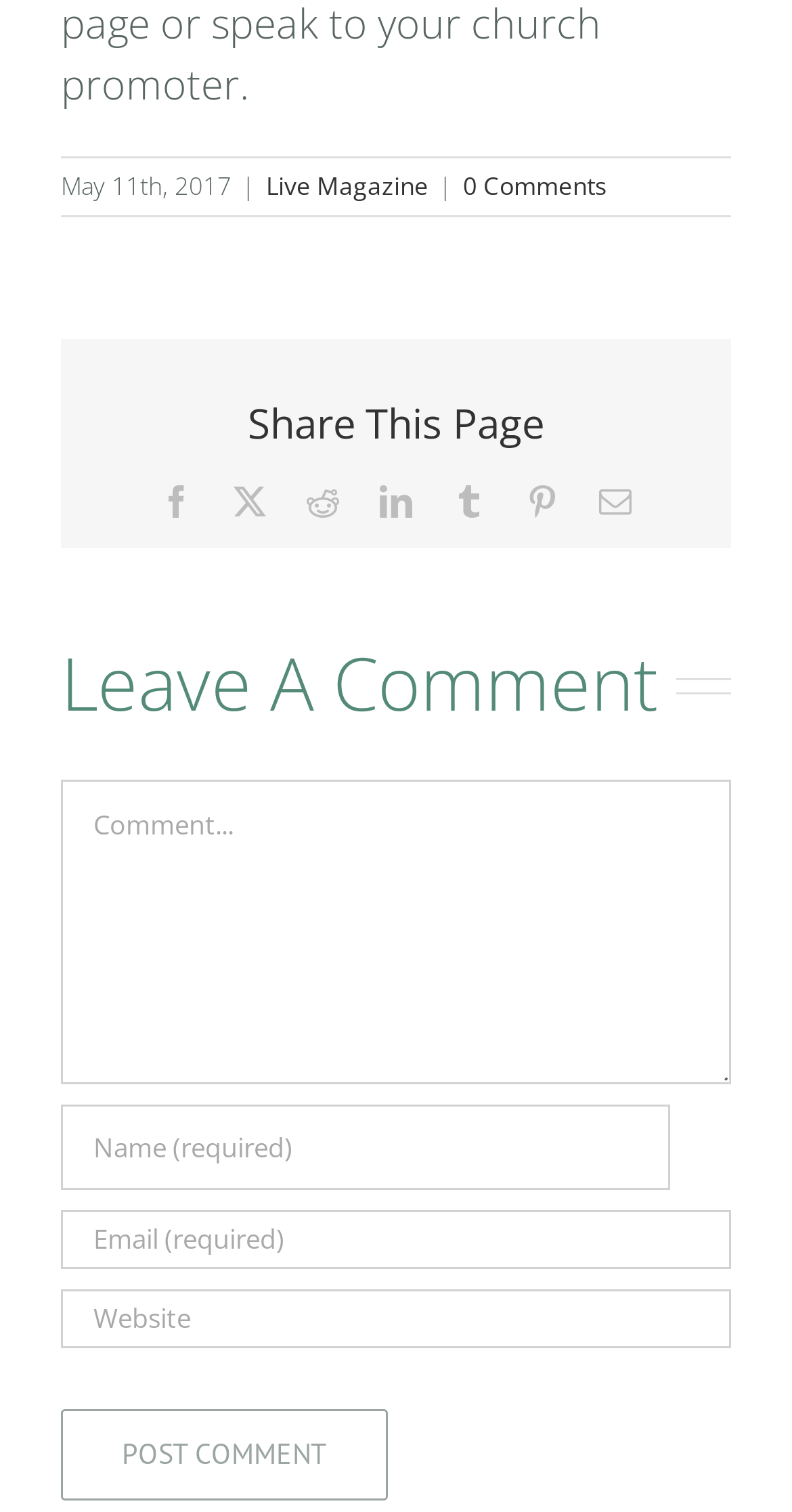How many social media platforms are available for sharing?
Please answer using one word or phrase, based on the screenshot.

7